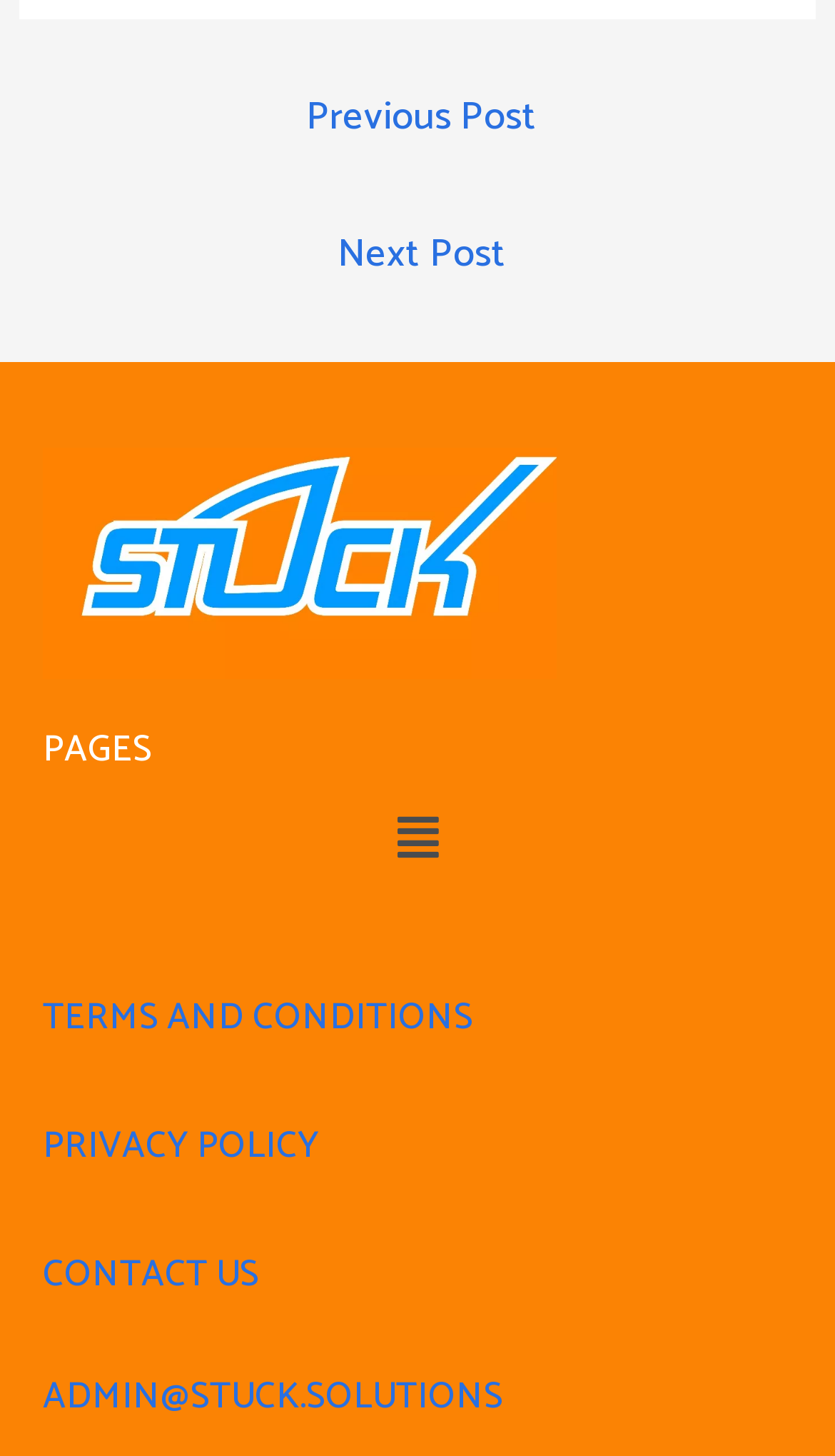How many links are there in the navigation section?
Based on the screenshot, provide your answer in one word or phrase.

2